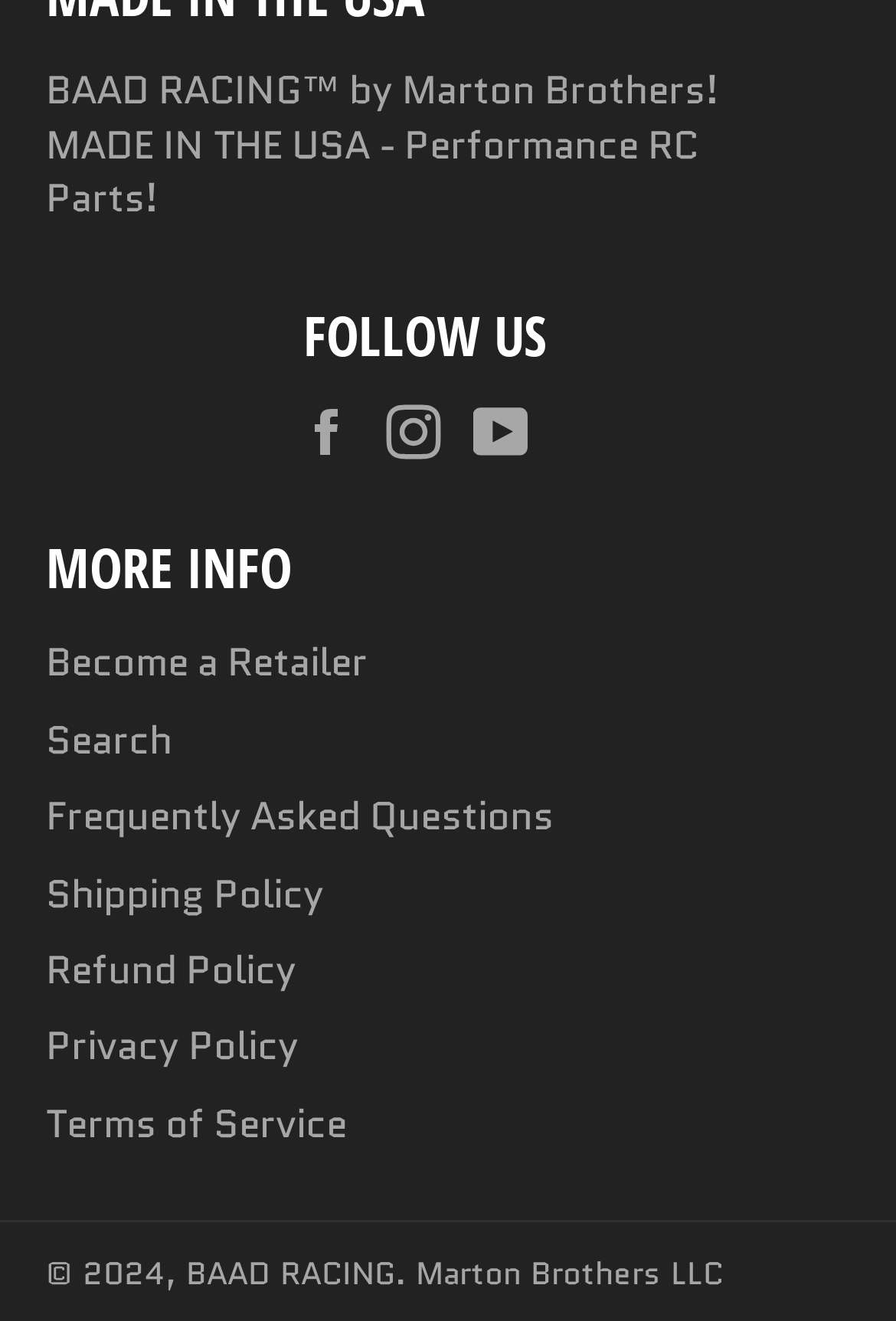Determine the bounding box coordinates for the area that should be clicked to carry out the following instruction: "Follow BAAD RACING on Facebook".

[0.333, 0.305, 0.421, 0.348]